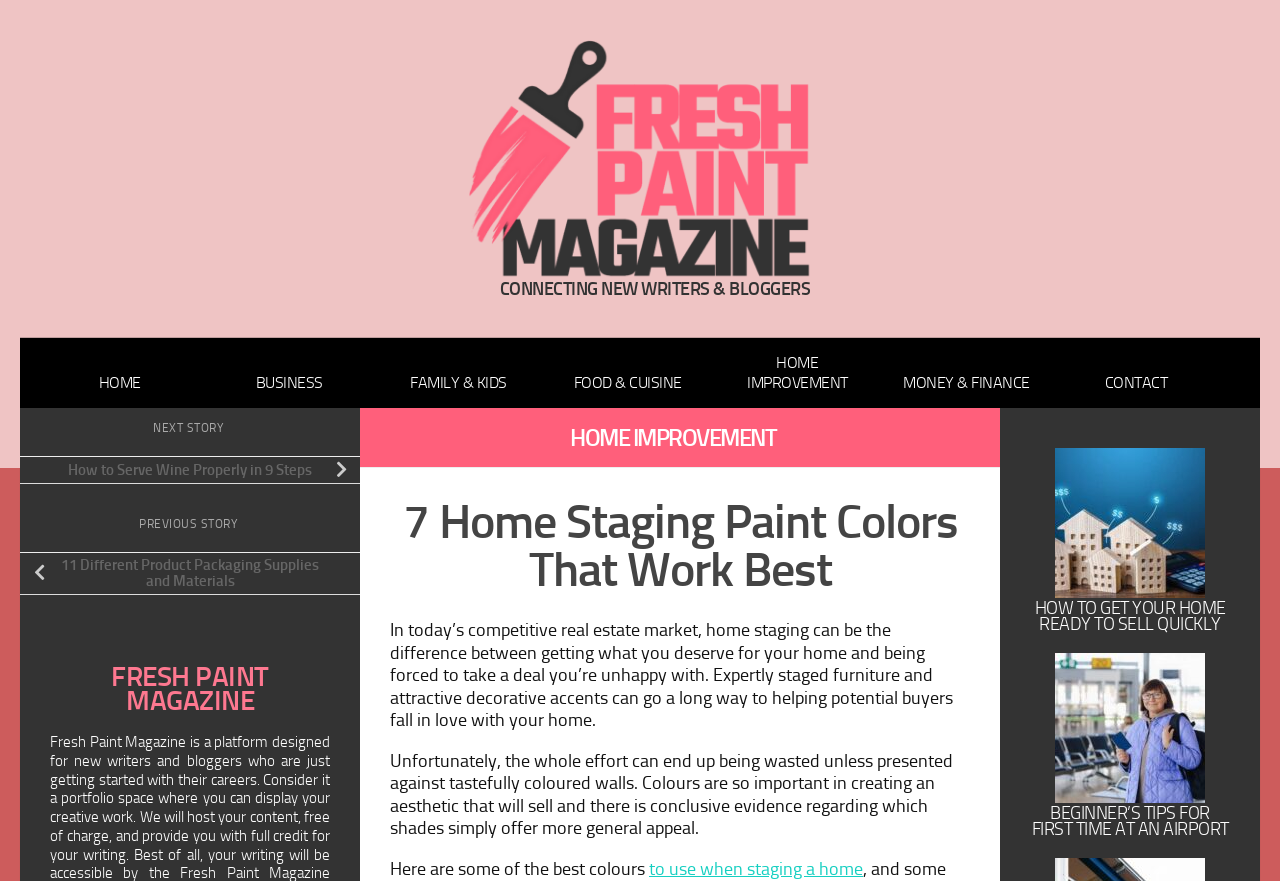Reply to the question with a single word or phrase:
What is the author's opinion on the importance of colours in home staging?

Colours are important